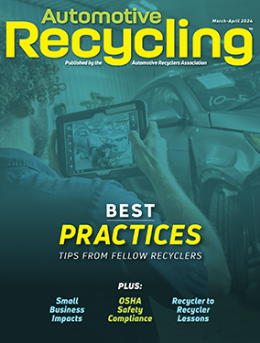Provide a comprehensive description of the image.

The image features the cover of the "Automotive Recycling" magazine for March-April 2024, published by the Automotive Recyclers Association. The cover prominently displays the title "Automotive Recycling" at the top, highlighting its focus on the automotive recycling industry. The main headline reads "BEST PRACTICES" in bold letters, accompanied by the subtitle "TIPS FROM FELLOW RECYCLERS," suggesting a focus on sharing knowledge and experience among recycling professionals. 

Additionally, the cover includes the phrases "Small Business Impacts," "OSHA Safety Compliance," and "Recycler to Recycler Lessons," indicating a comprehensive approach to essential topics relevant to recyclers, including safety regulations and best practices. The visual presentation is modern and engaging, making it an appealing read for those in the automotive recycling field.